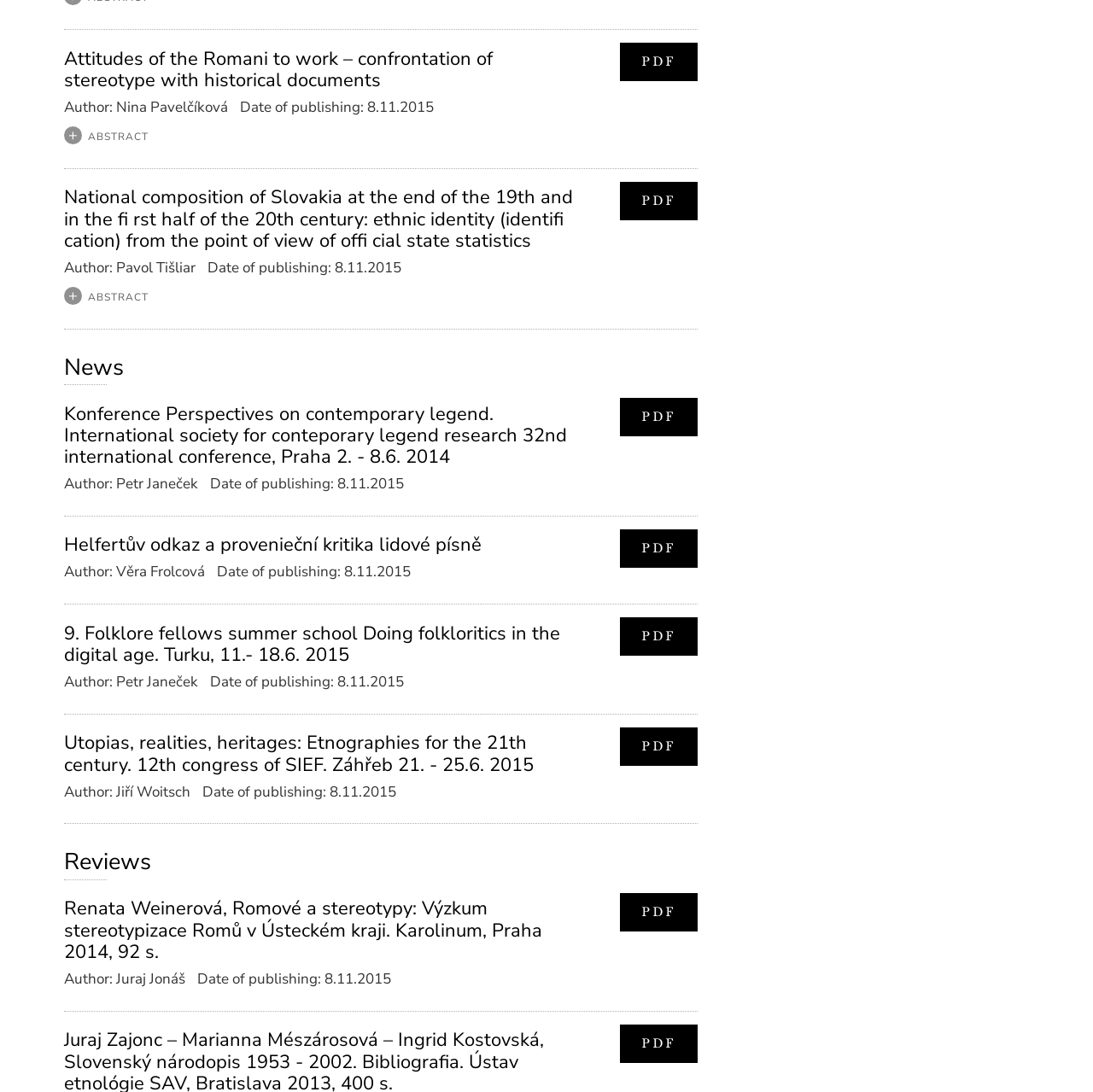Using the element description: "Abstract", determine the bounding box coordinates. The coordinates should be in the format [left, top, right, bottom], with values between 0 and 1.

[0.059, 0.115, 0.53, 0.134]